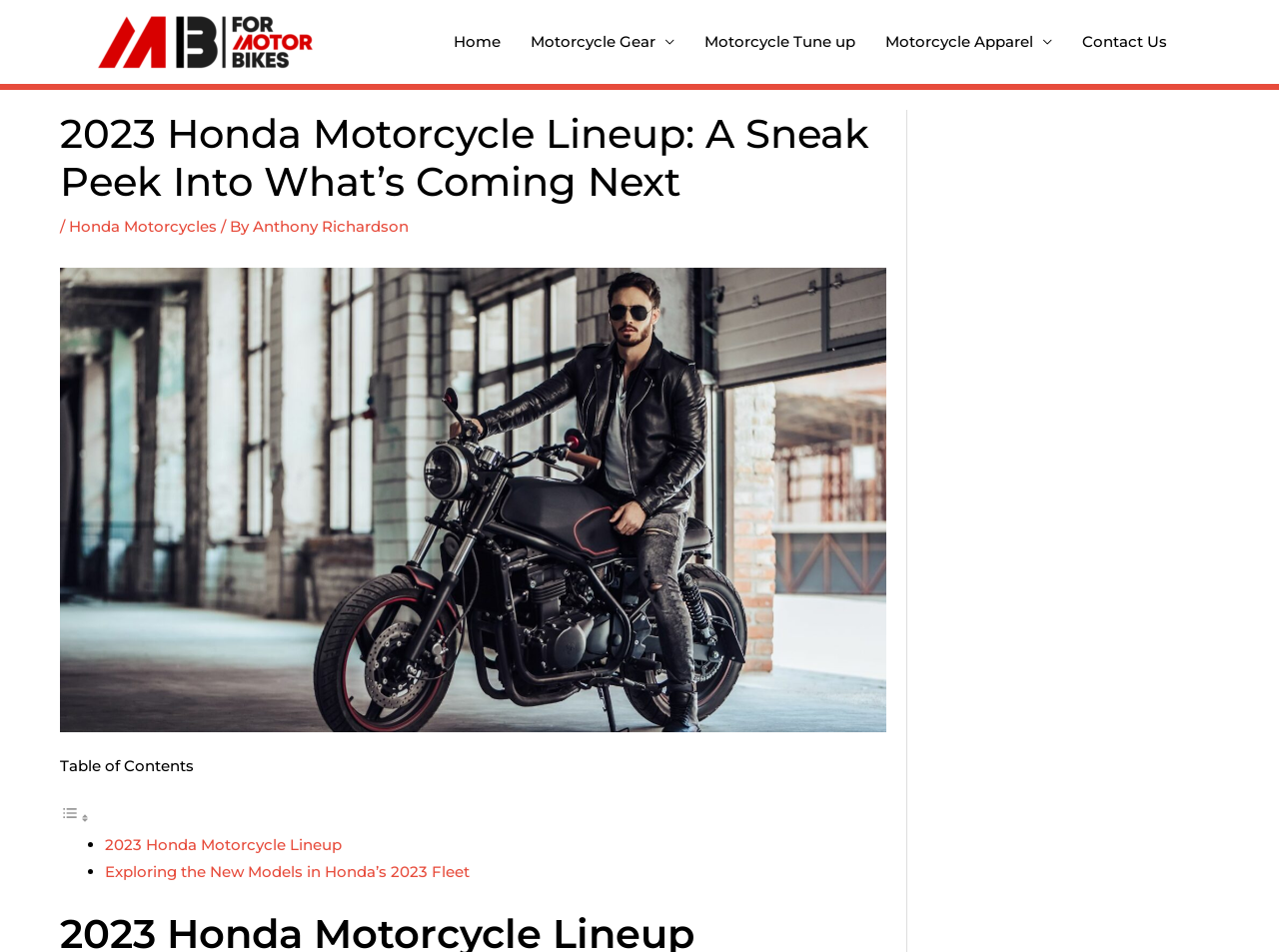What is the website's name?
From the image, respond using a single word or phrase.

Formotorbikes